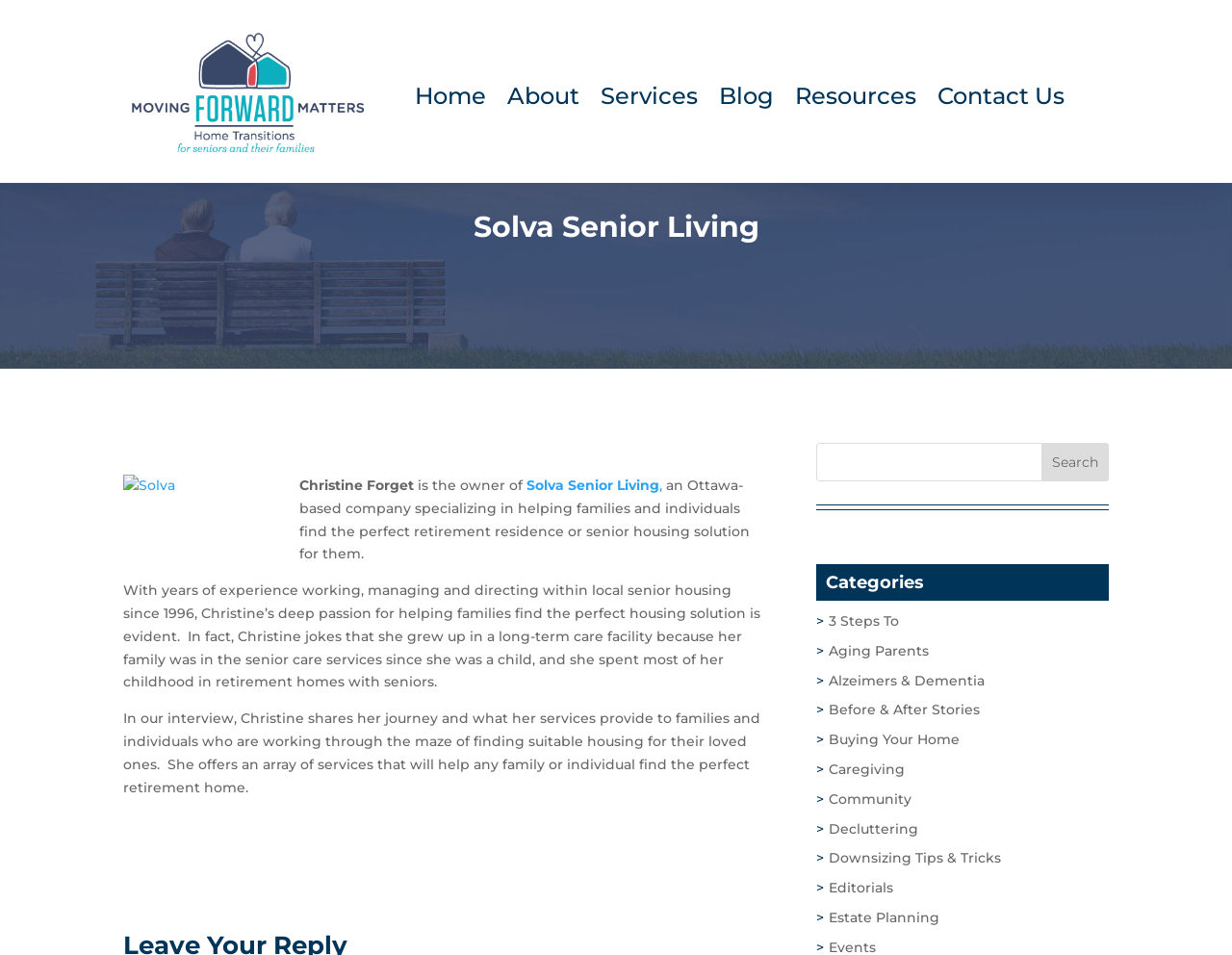Who is the owner of Solva Senior Living?
Please respond to the question with a detailed and well-explained answer.

Based on the webpage content, specifically the text 'Christine Forget is the owner of Solva Senior Living...' which is located below the logo and above the description of Christine's services, we can conclude that Christine Forget is the owner of Solva Senior Living.